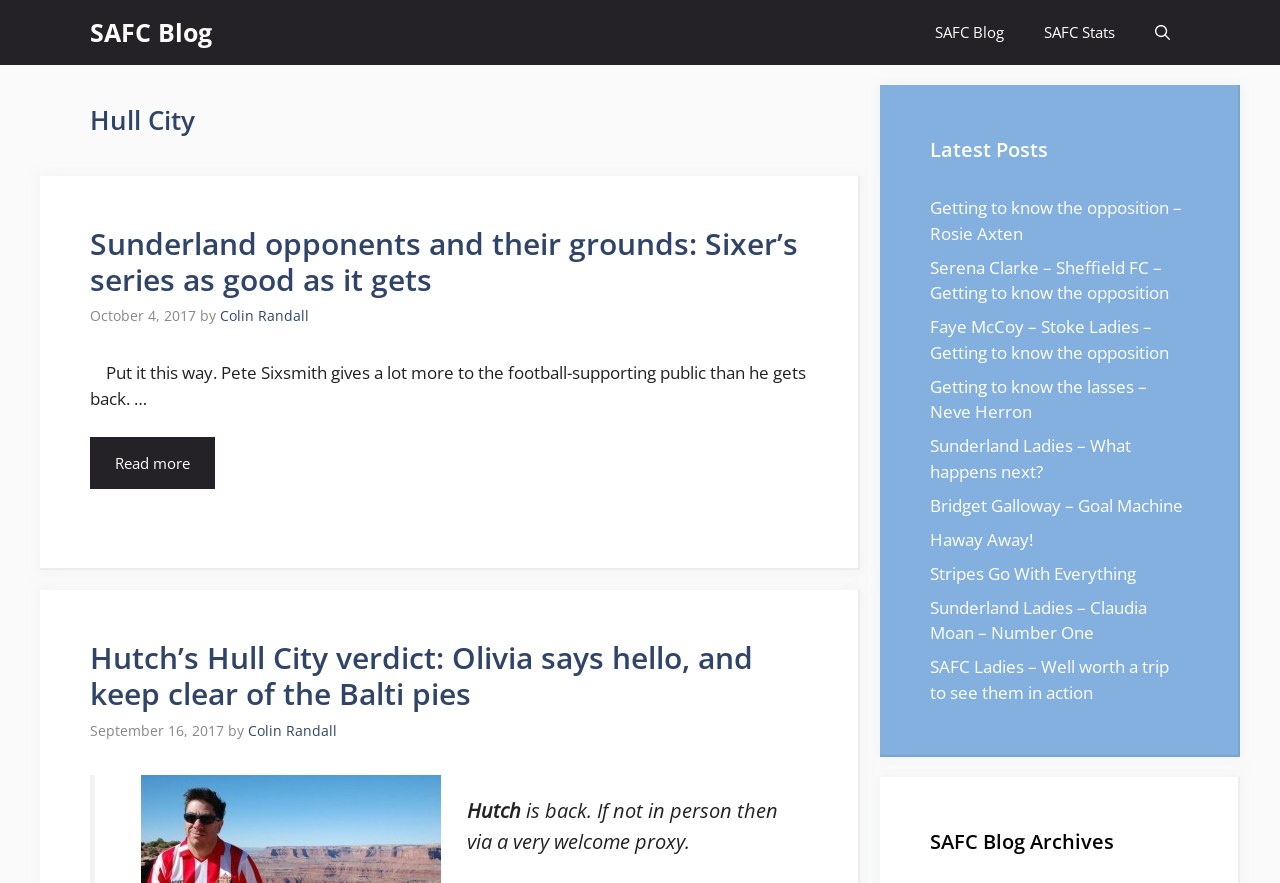Who wrote the second article?
Answer the question using a single word or phrase, according to the image.

Colin Randall